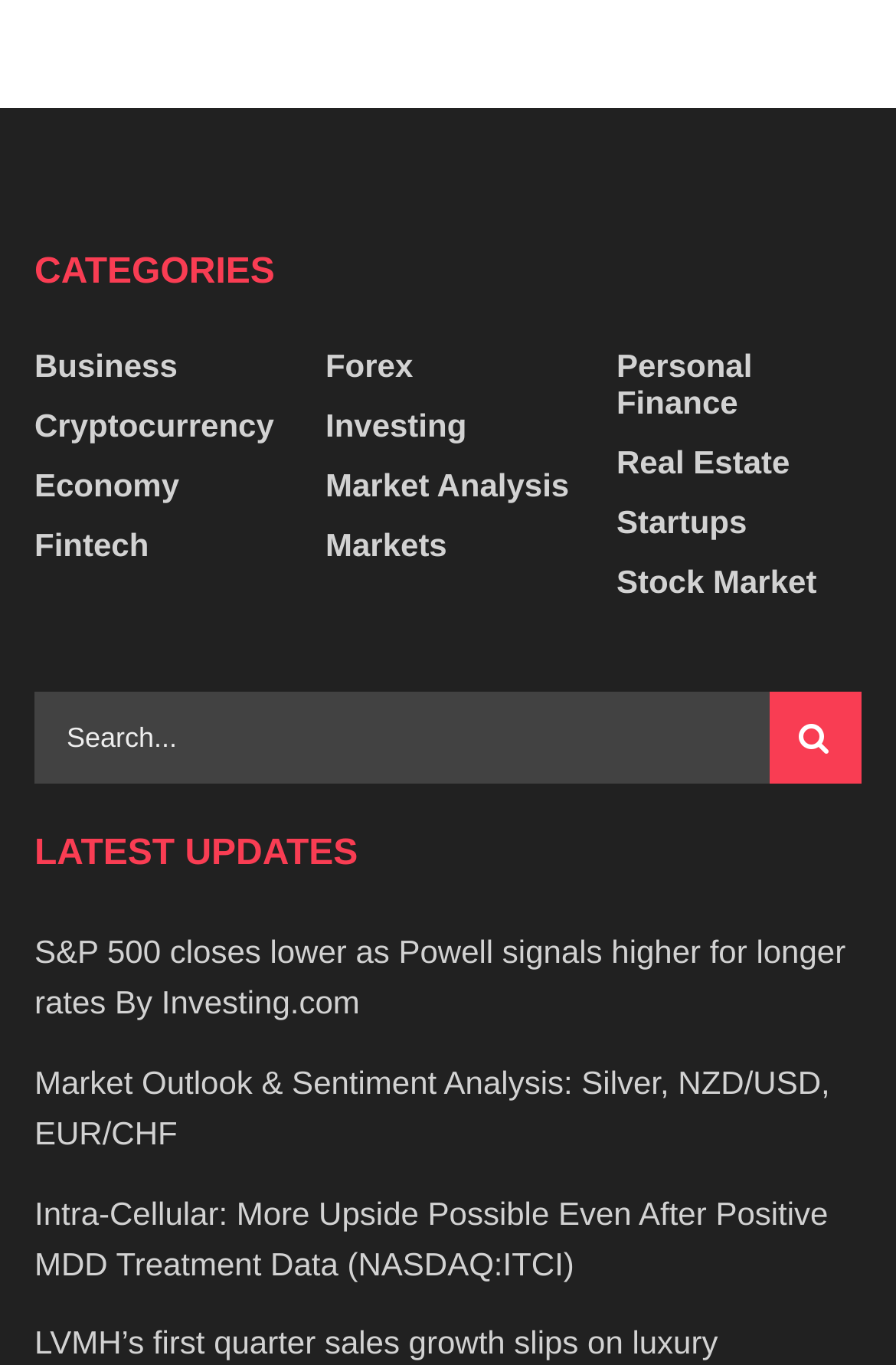Can you look at the image and give a comprehensive answer to the question:
How many latest updates are shown?

I counted the number of links under the 'LATEST UPDATES' heading, and there are 3 links, each representing a latest update.